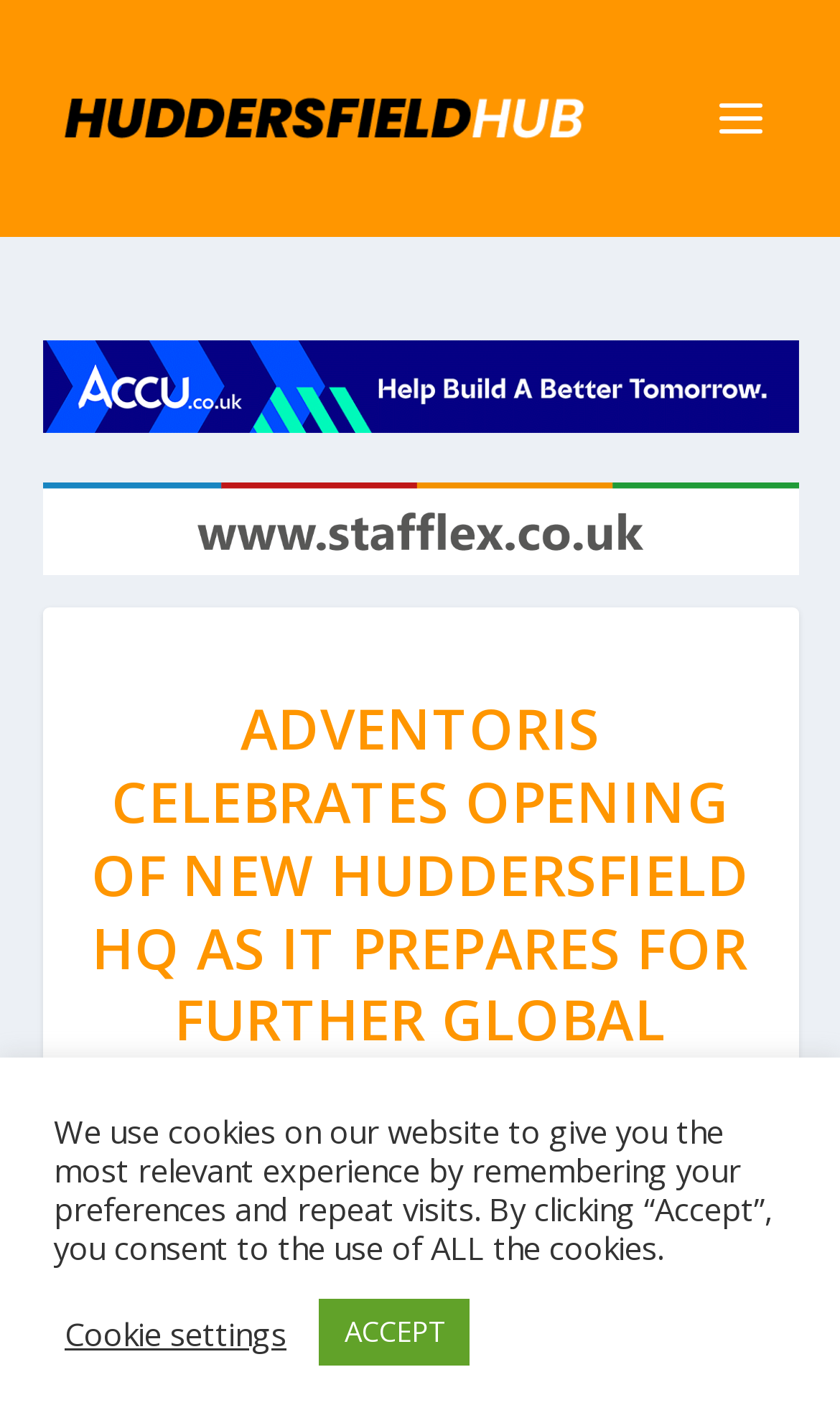Locate the primary headline on the webpage and provide its text.

ADVENTORIS CELEBRATES OPENING OF NEW HUDDERSFIELD HQ AS IT PREPARES FOR FURTHER GLOBAL EXPANSION